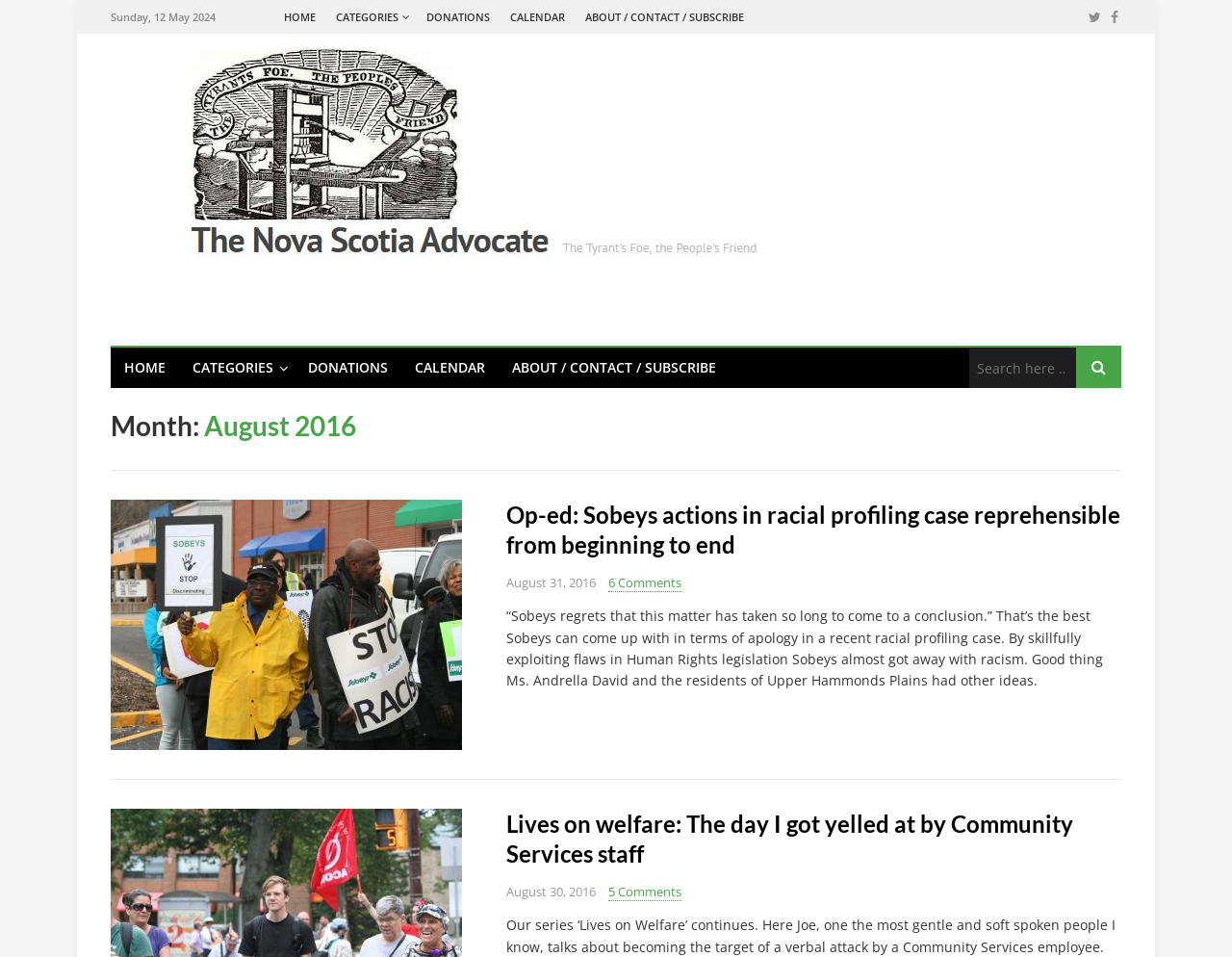Articulate a detailed summary of the webpage's content and design.

The webpage is titled "August 2016 - Nova Scotia Advocate" and displays a header section at the top with the current date "Sunday, 12 May 2024". Below the date, there is a navigation menu with links to "HOME", "CATEGORIES", "DONATIONS", "CALENDAR", and "ABOUT / CONTACT / SUBSCRIBE". 

To the right of the navigation menu, there are two social media icons. Below the navigation menu, there is a large banner with the title "Nova Scotia Advocate" and an image associated with it. 

Underneath the banner, there is a secondary navigation menu with the same links as the top navigation menu. To the right of the secondary navigation menu, there is a search bar with a search button. 

The main content of the webpage is divided into two sections. The first section is a header that displays the title "Month: August 2016". Below the header, there are two articles. The first article is titled "Op-ed: Sobeys actions in racial profiling case reprehensible from beginning to end" and has an associated image. The article has a heading, a timestamp "Wednesday, August 31, 2016, 12:10 pm", and a link to 6 comments. The article text is a brief summary of the op-ed piece. 

The second article is titled "Lives on welfare: The day I got yelled at by Community Services staff" and has a timestamp "Tuesday, August 30, 2016, 9:57 am". The article also has a link to 5 comments.